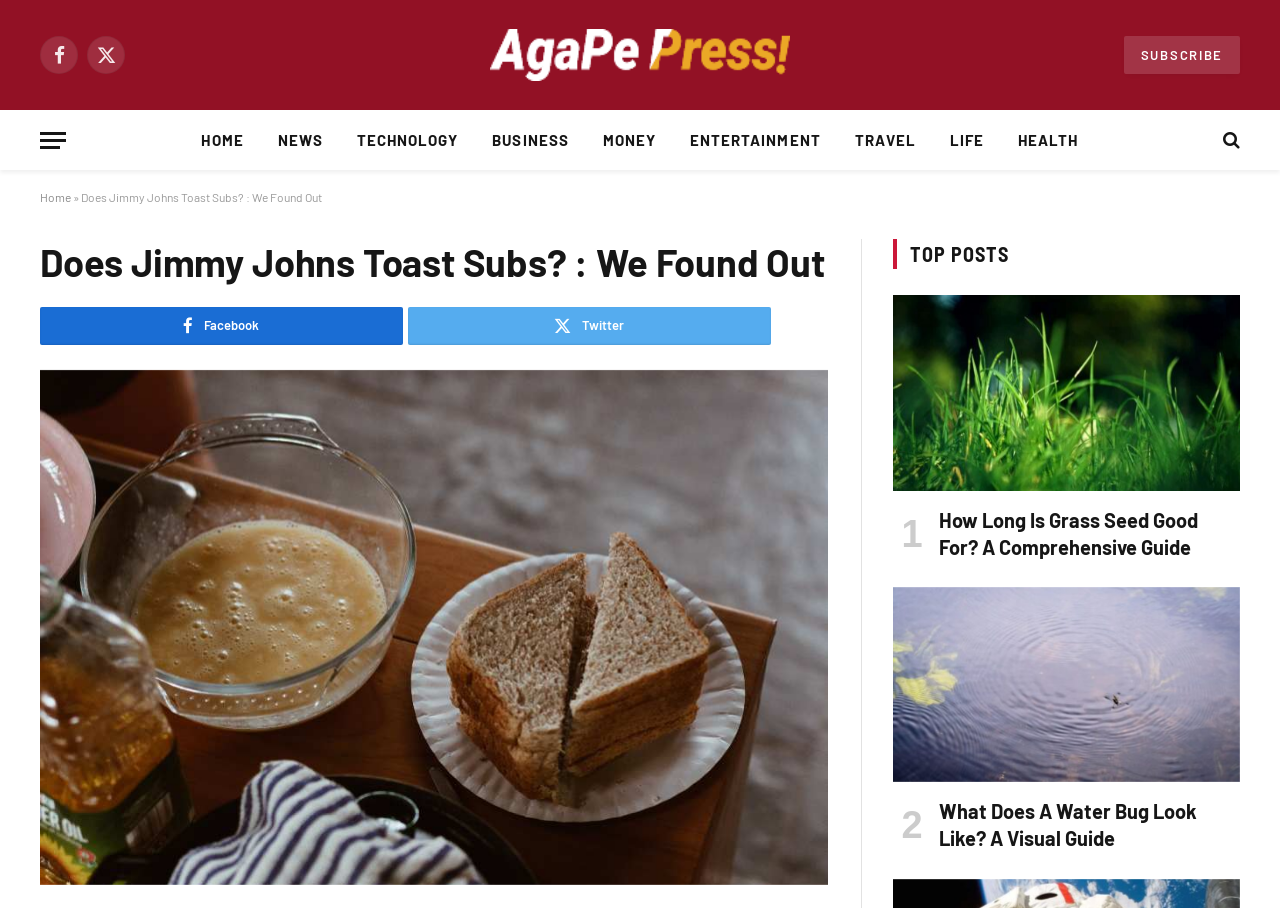What is the category of the article 'How Long Is Grass Seed Good For?'
Based on the image, answer the question with as much detail as possible.

I looked at the webpage structure and found the article 'How Long Is Grass Seed Good For?' under the category section. Although the category name is not explicitly mentioned, based on the webpage structure, I inferred that it belongs to the LIFE category.